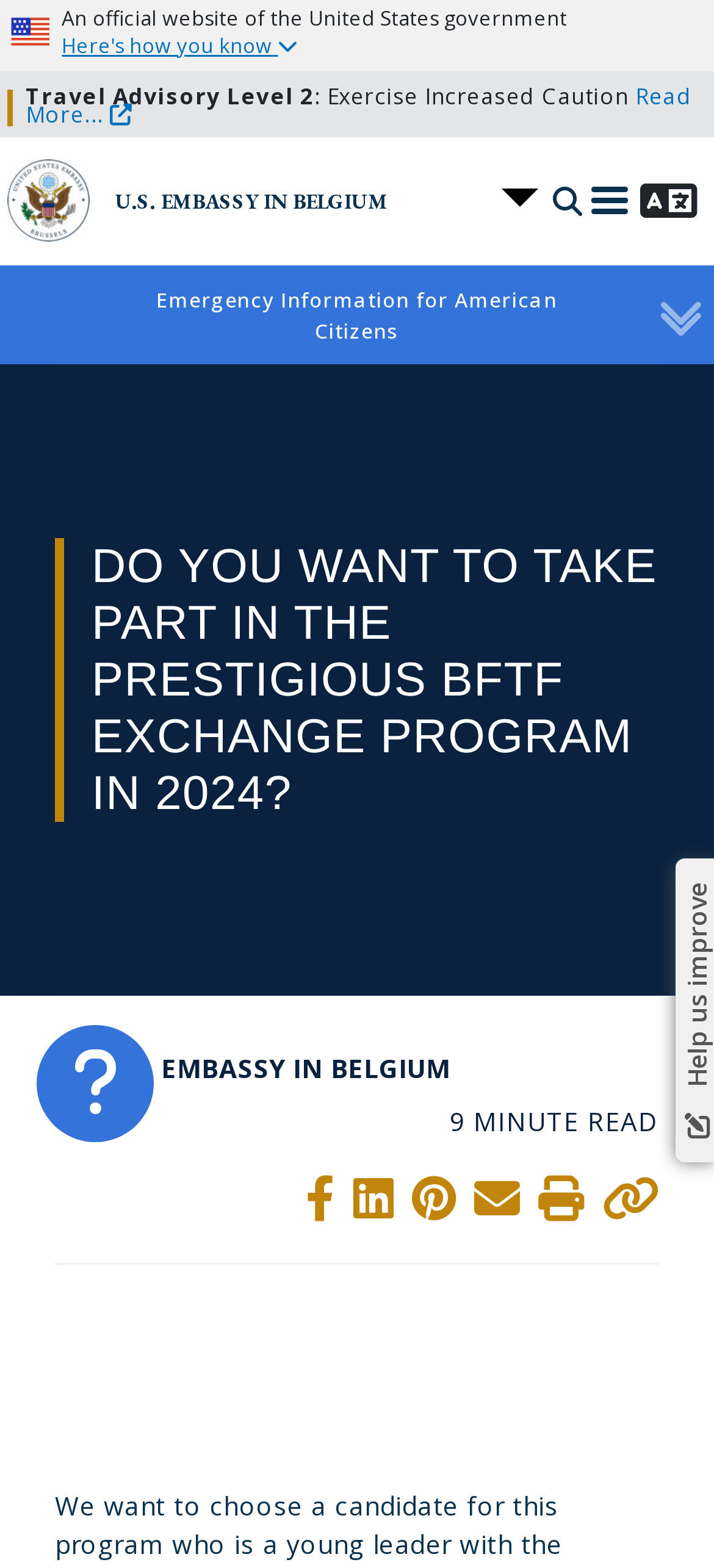Answer with a single word or phrase: 
What is the purpose of the 'Here to help' button?

Find answers to questions